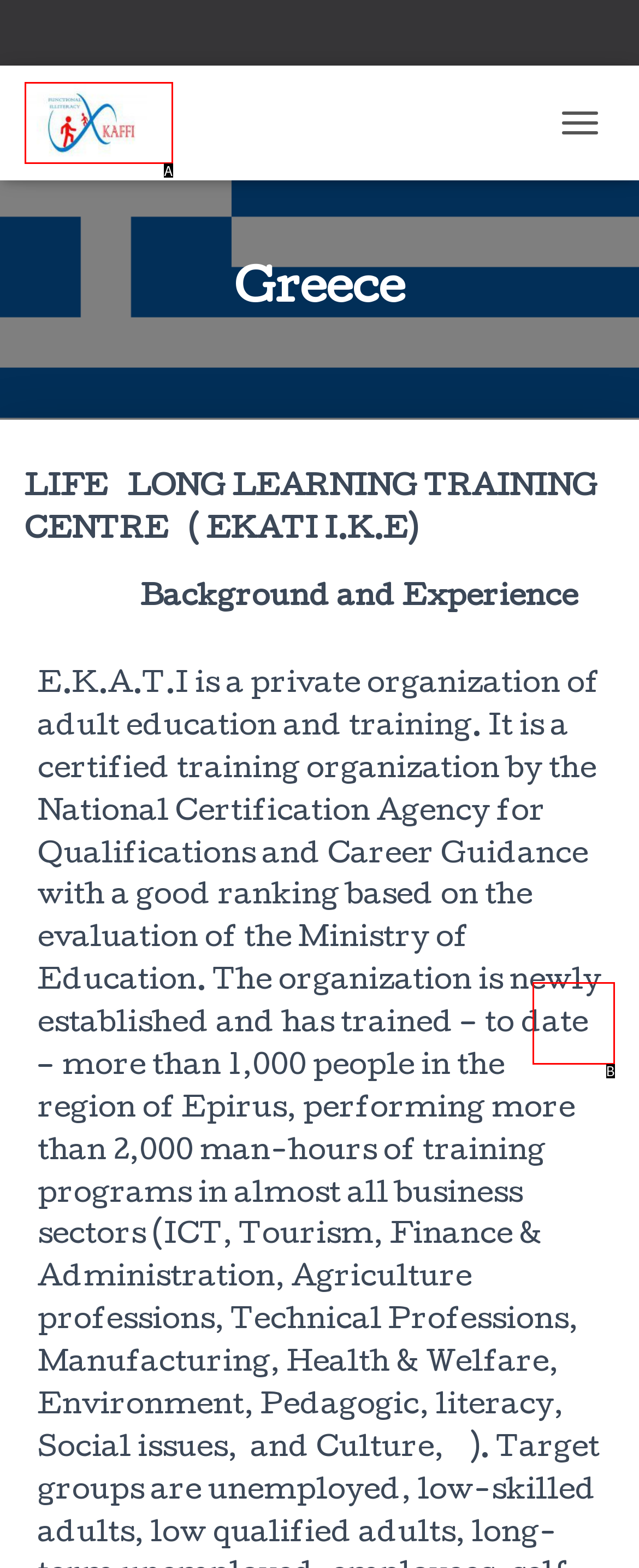Find the HTML element that matches the description provided: title="Kaffi project EU"
Answer using the corresponding option letter.

A